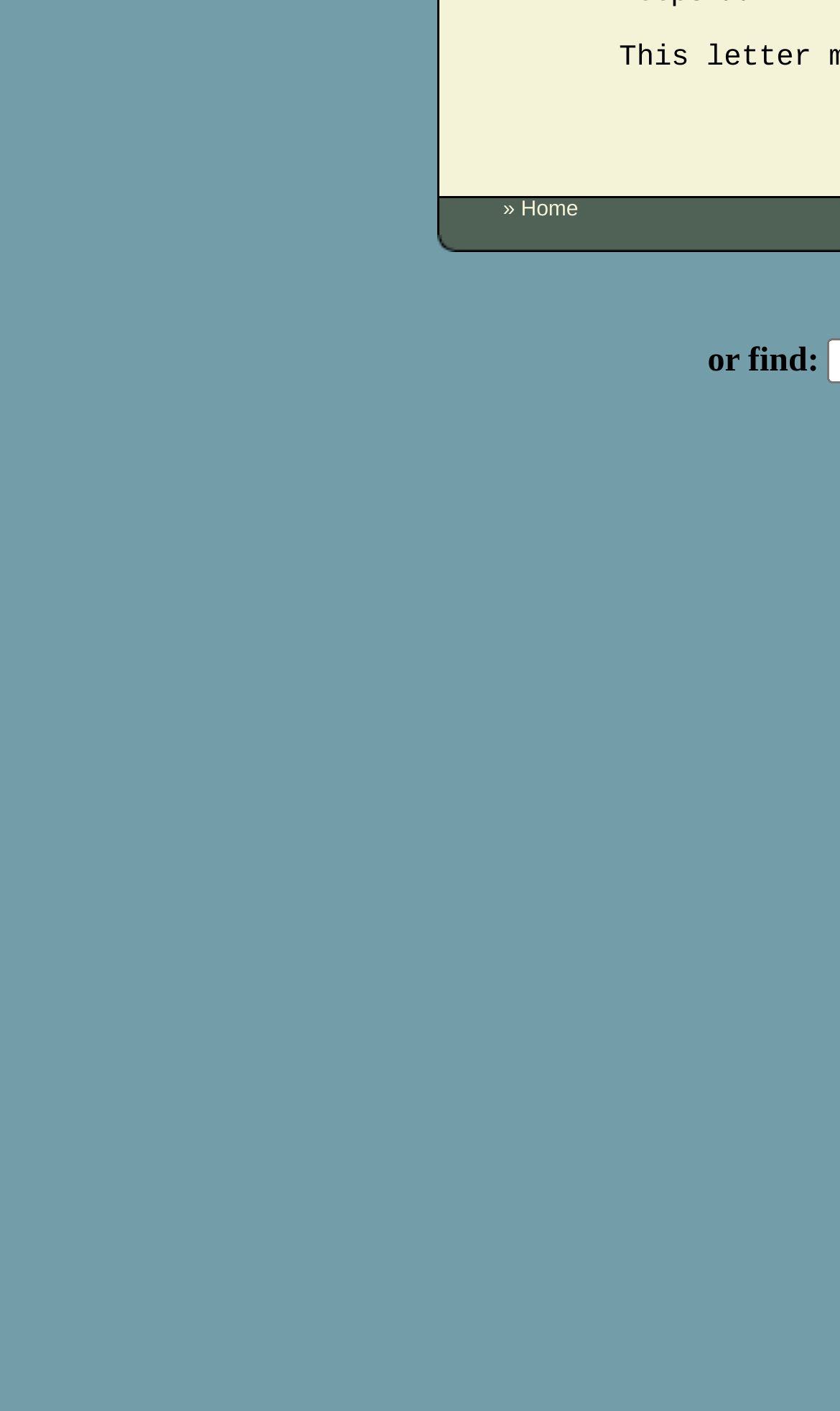Provide the bounding box coordinates of the HTML element this sentence describes: "» Home". The bounding box coordinates consist of four float numbers between 0 and 1, i.e., [left, top, right, bottom].

[0.599, 0.652, 0.689, 0.668]